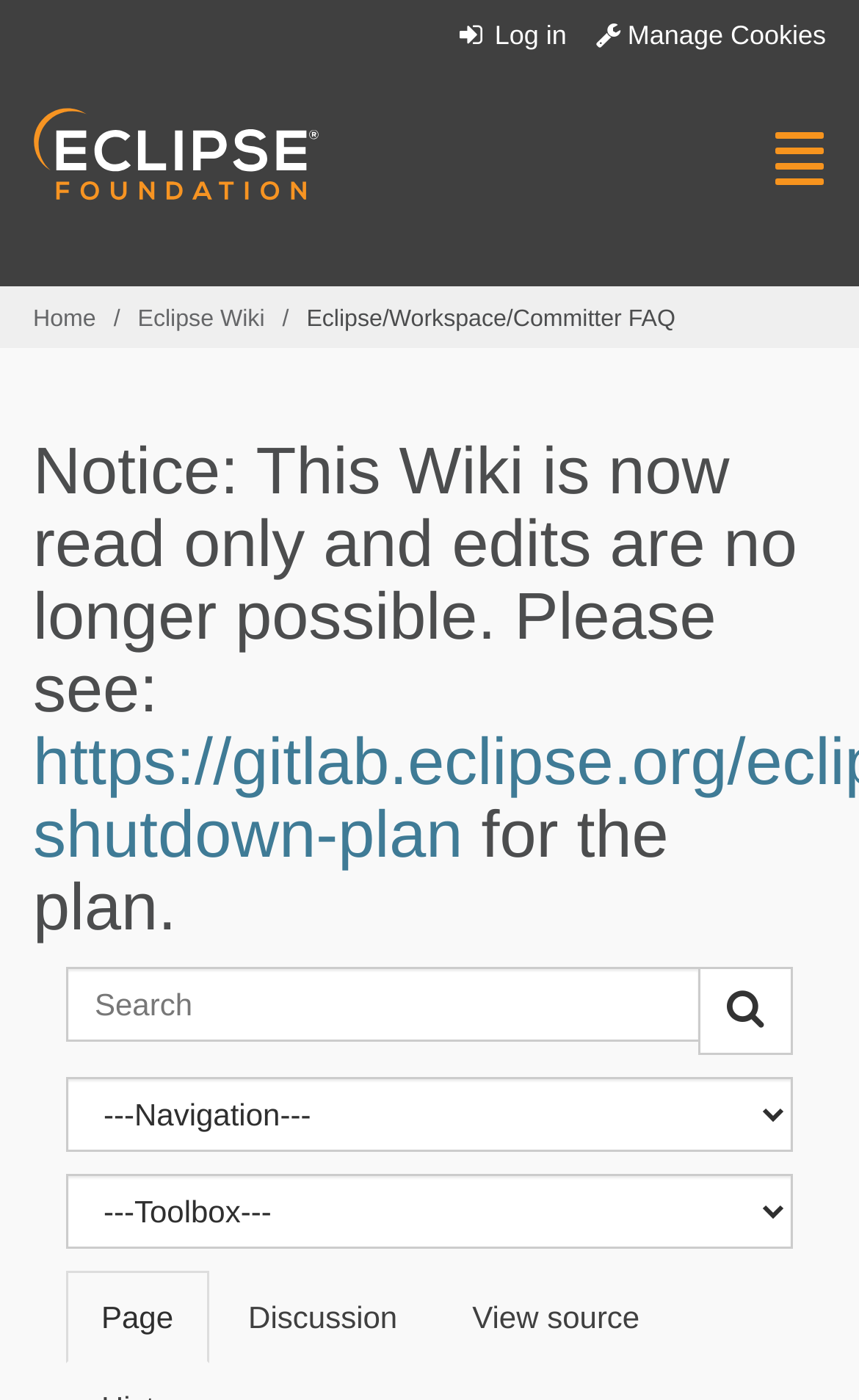Please give a short response to the question using one word or a phrase:
What is the current status of the wiki?

Read only